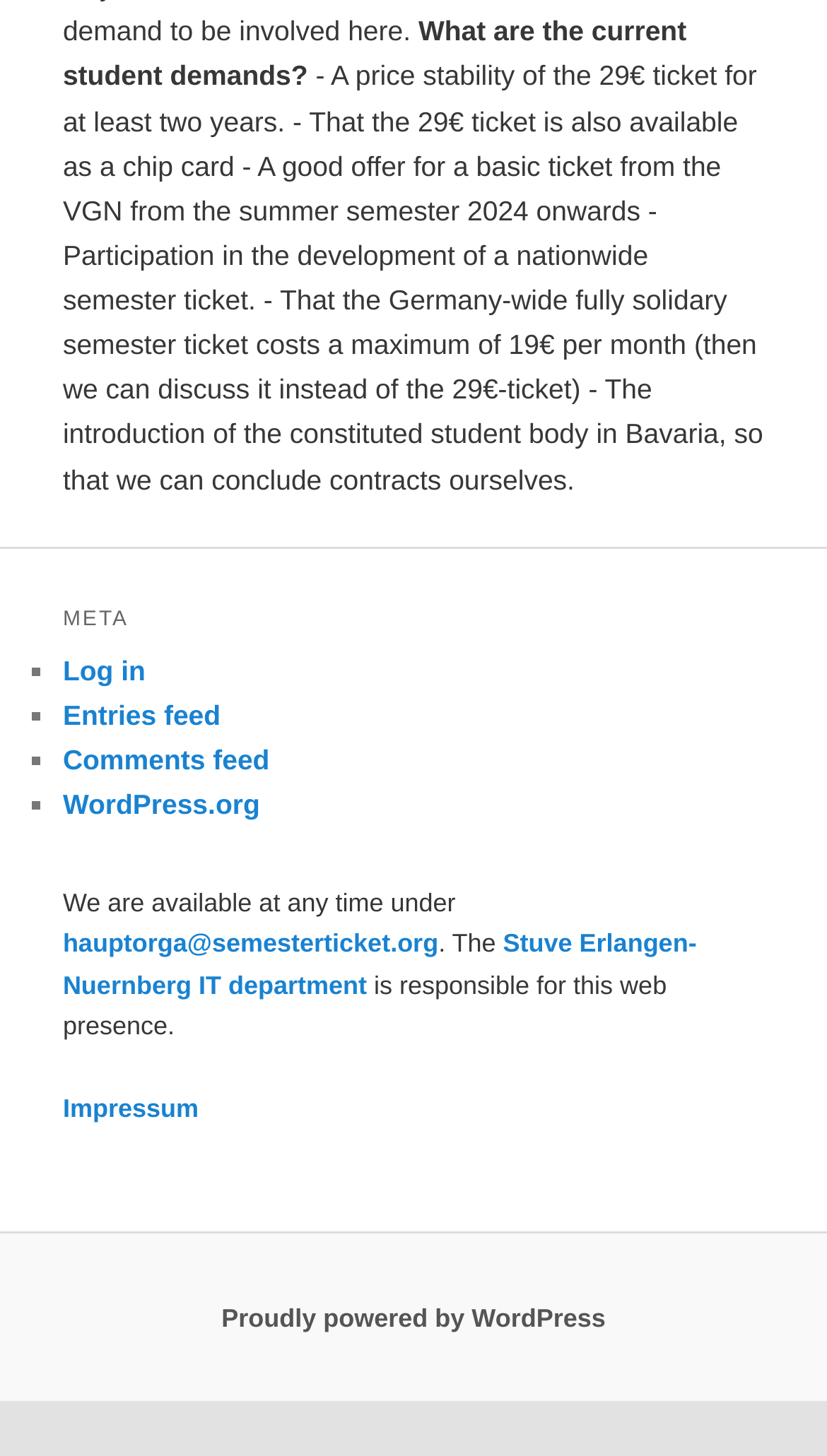Identify the bounding box for the UI element that is described as follows: "Proudly powered by WordPress".

[0.268, 0.895, 0.732, 0.915]